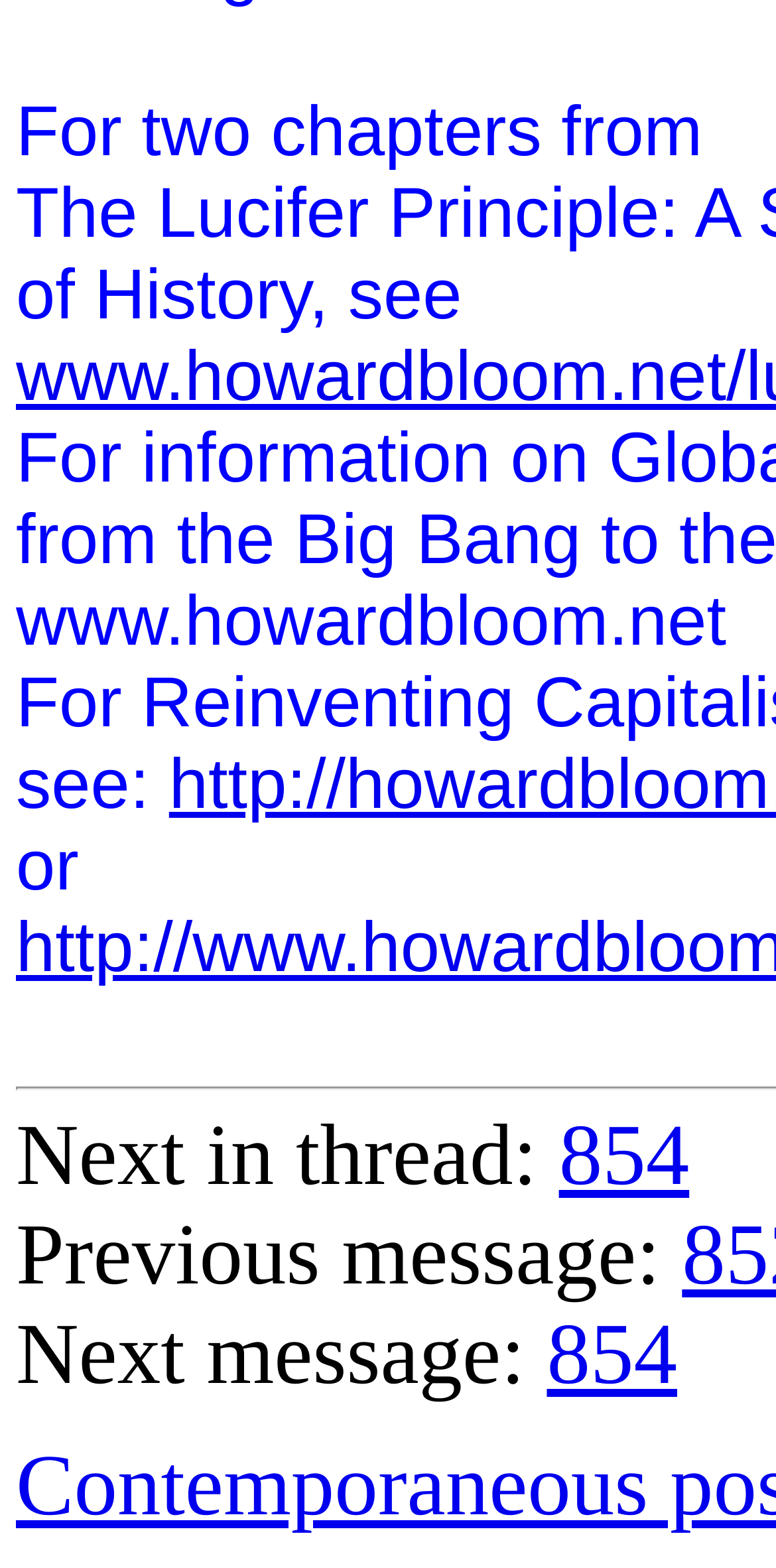How many links are there on the webpage?
Please provide a single word or phrase answer based on the image.

2